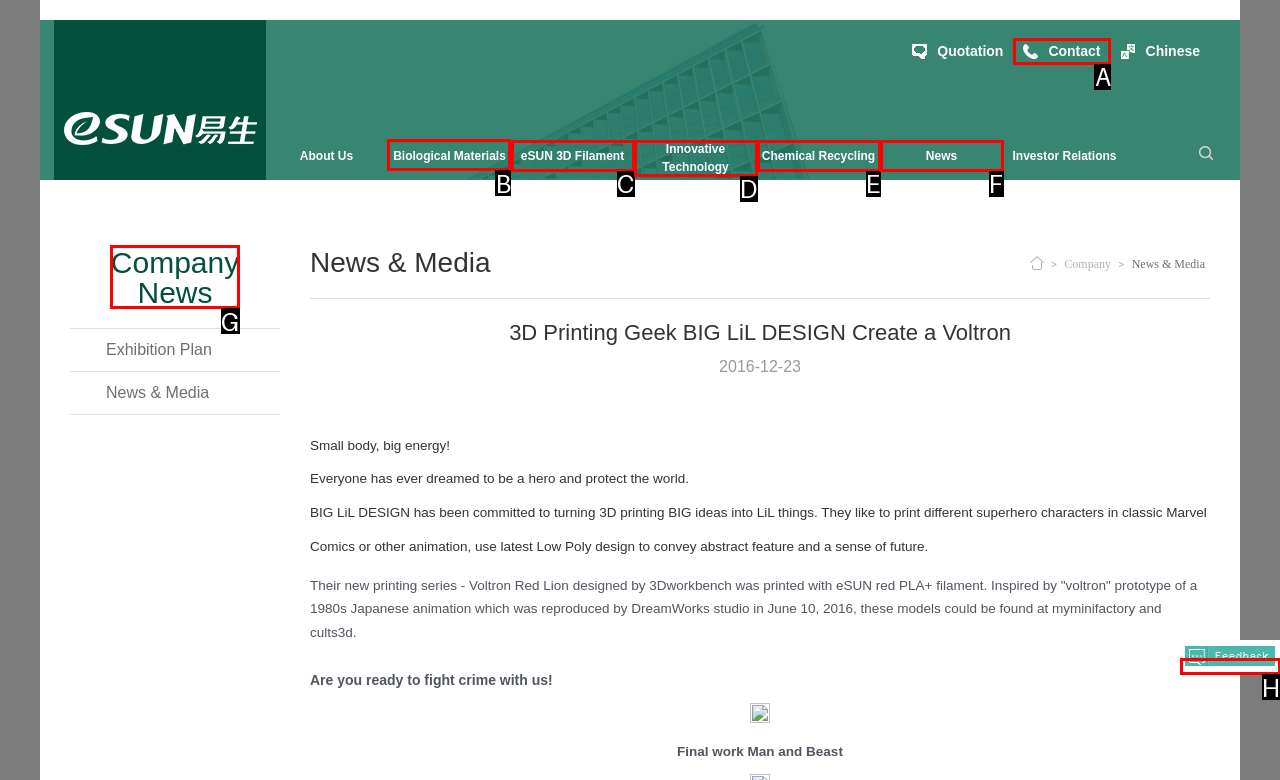Tell me which one HTML element you should click to complete the following task: View 'Biological Materials'
Answer with the option's letter from the given choices directly.

B